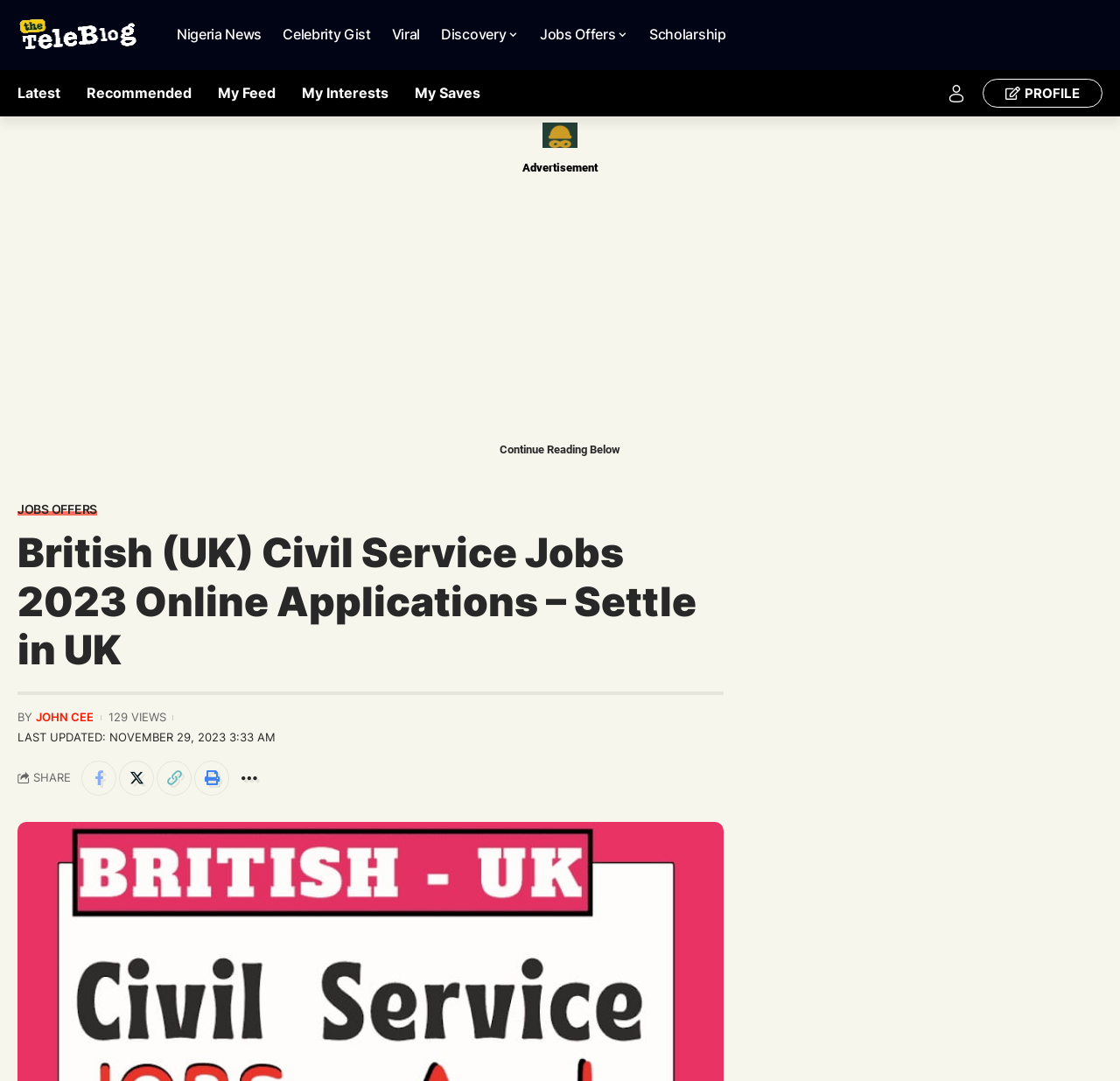Identify the primary heading of the webpage and provide its text.

British (UK) Civil Service Jobs 2023 Online Applications – Settle in UK